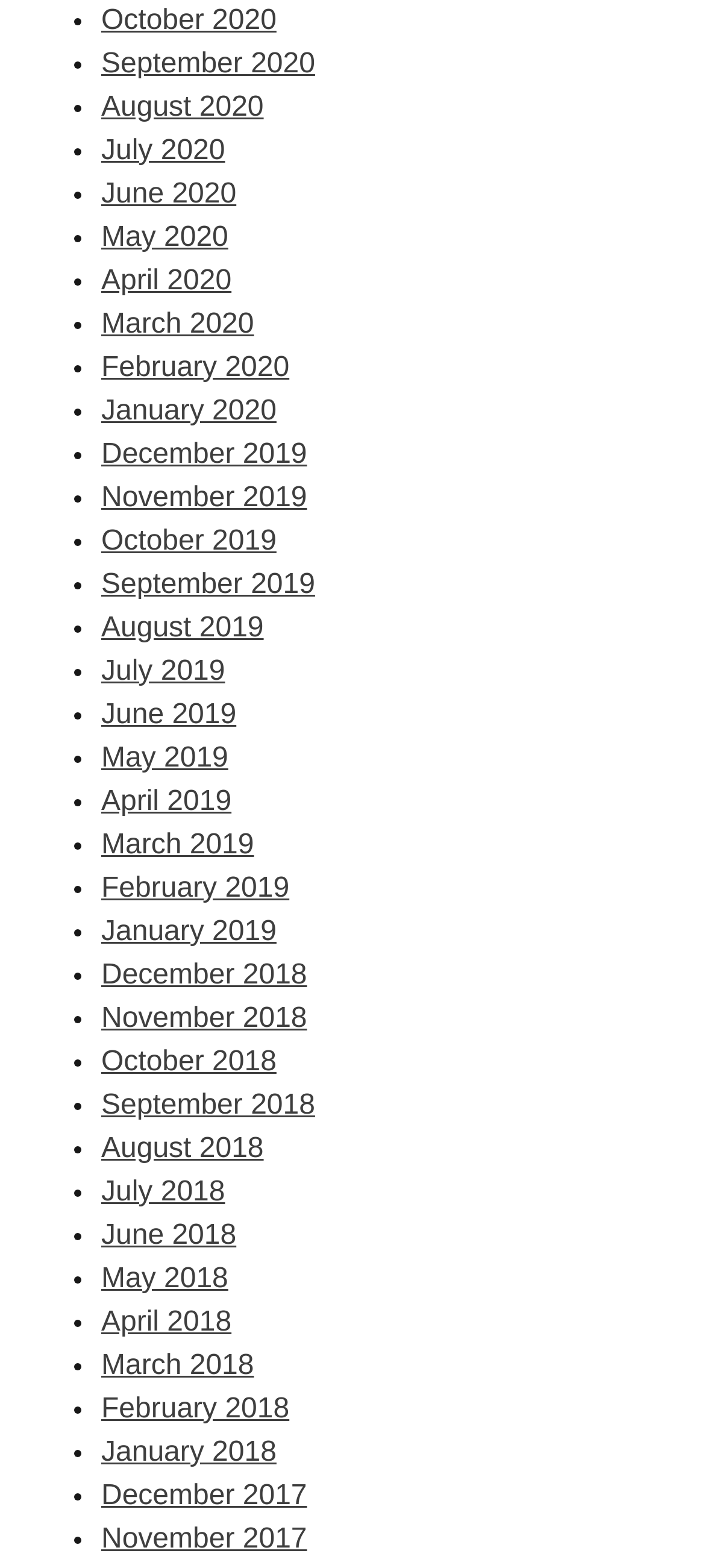Find the bounding box coordinates for the area that must be clicked to perform this action: "View June 2020".

[0.144, 0.114, 0.335, 0.134]